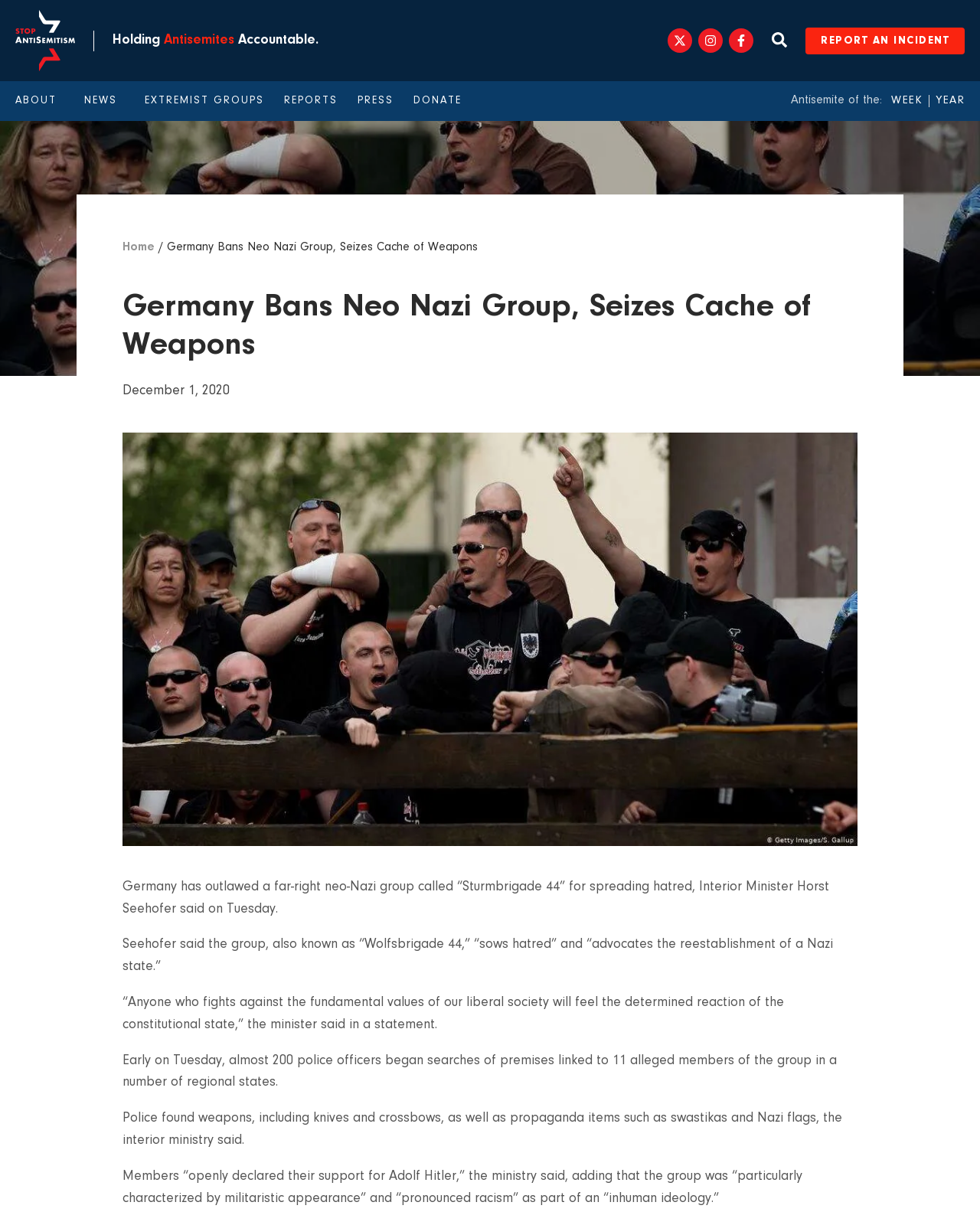Bounding box coordinates must be specified in the format (top-left x, top-left y, bottom-right x, bottom-right y). All values should be floating point numbers between 0 and 1. What are the bounding box coordinates of the UI element described as: Report an incident

[0.822, 0.022, 0.984, 0.044]